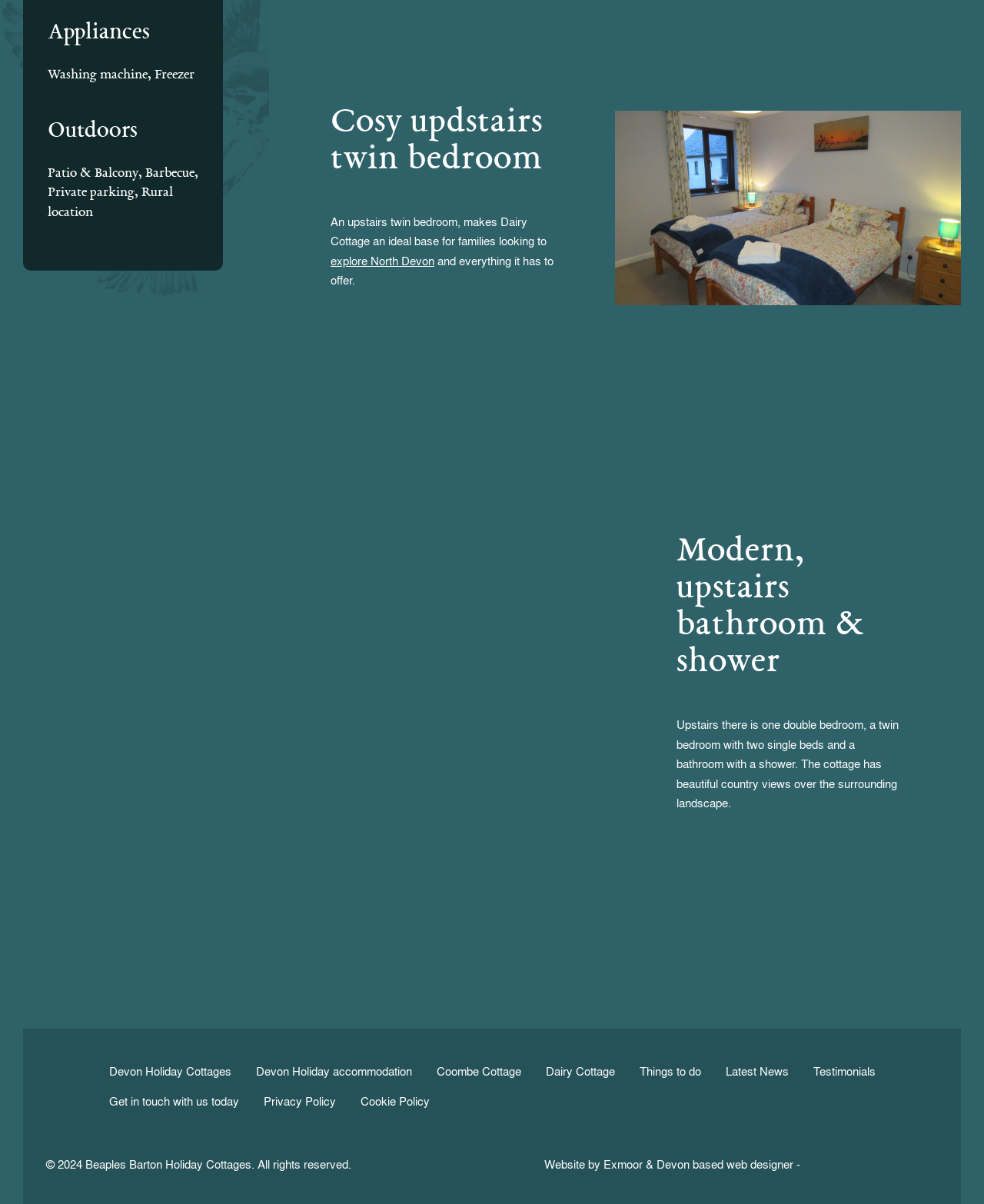Please determine the bounding box coordinates of the element's region to click for the following instruction: "Go to Dairy Cottage page".

[0.555, 0.877, 0.65, 0.902]